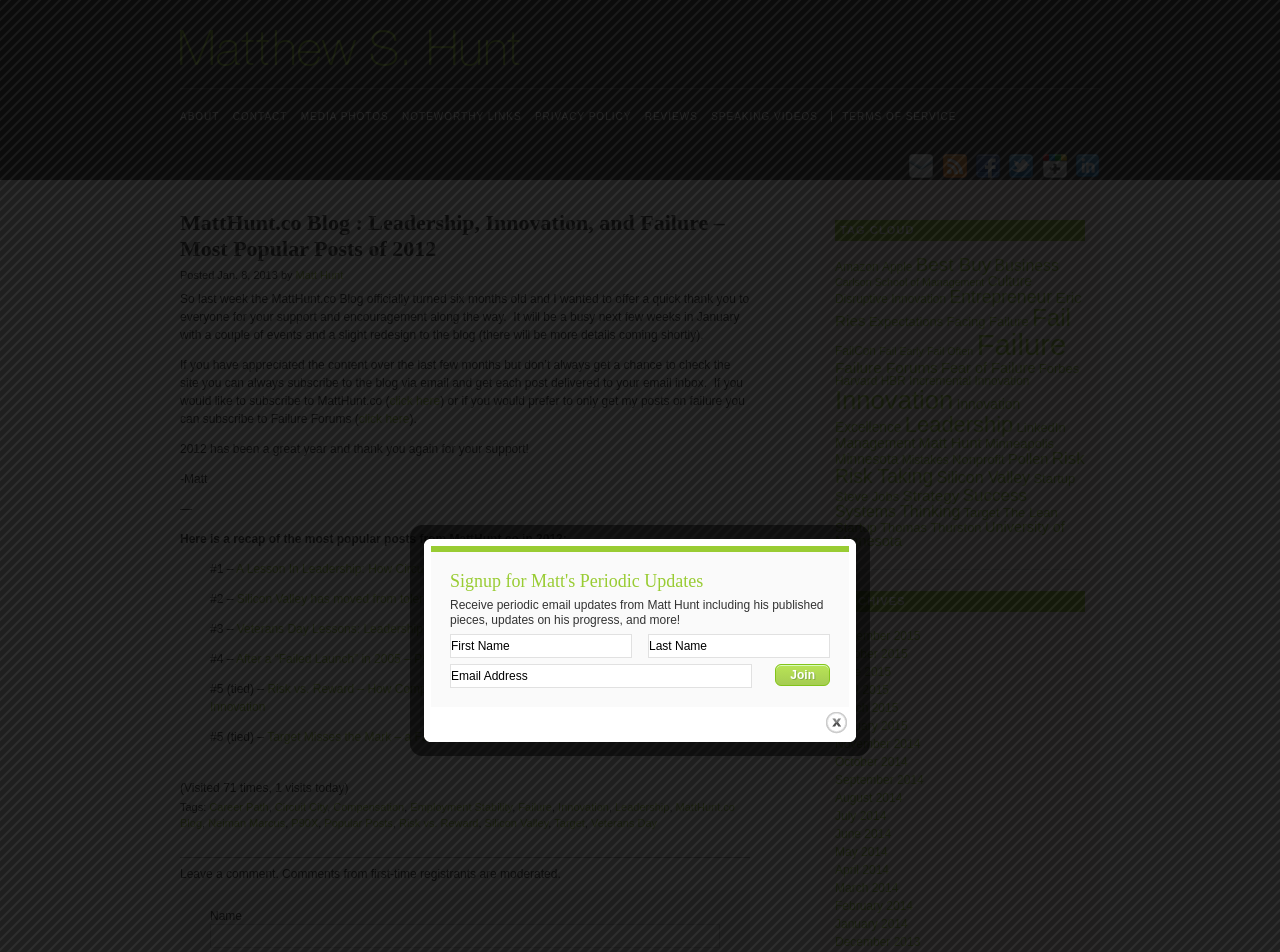Please identify the bounding box coordinates of the area that needs to be clicked to fulfill the following instruction: "Follow Matt on Twitter."

[0.789, 0.175, 0.807, 0.19]